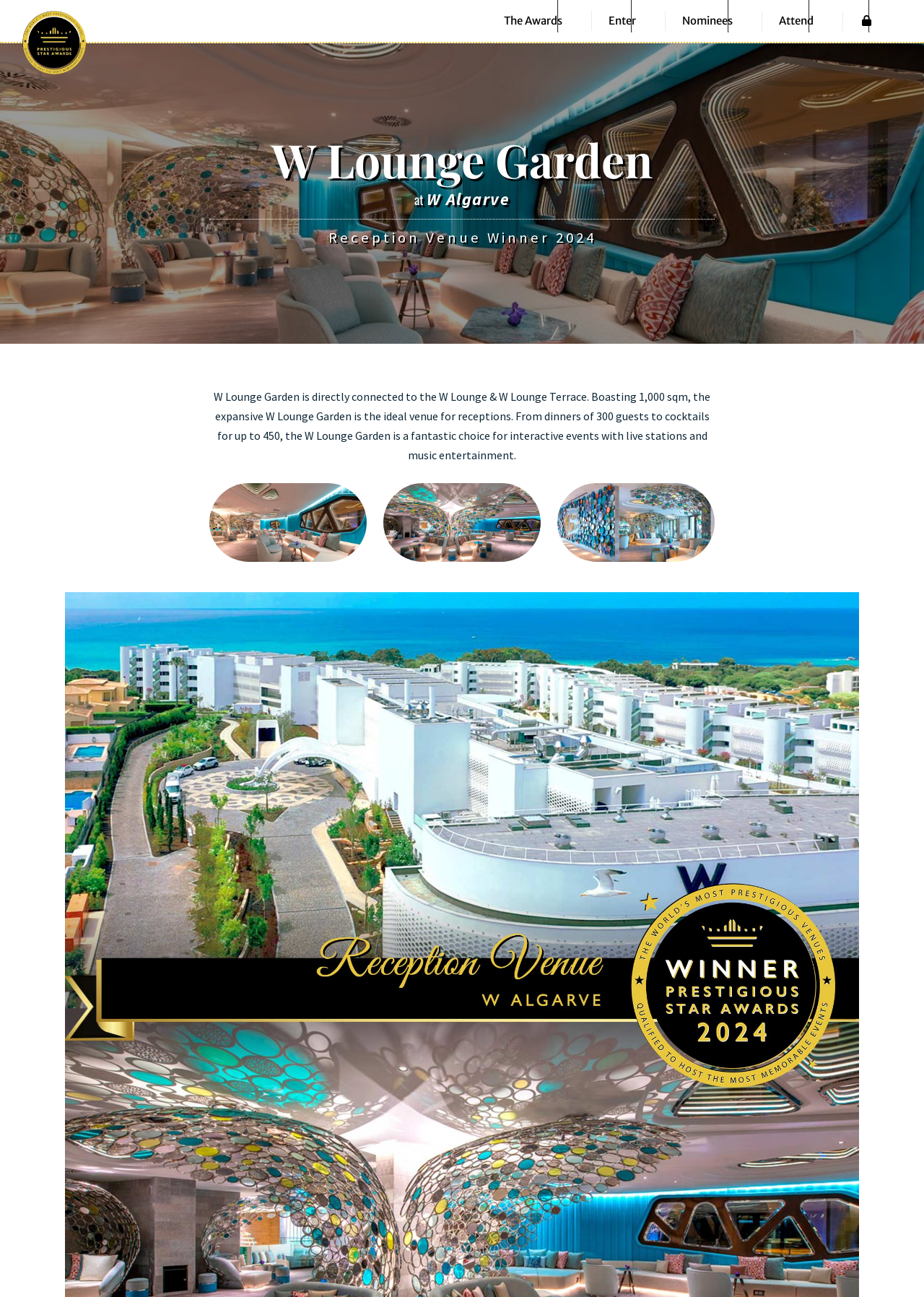Provide the bounding box coordinates of the UI element that matches the description: "About The Awards".

[0.491, 0.043, 0.676, 0.063]